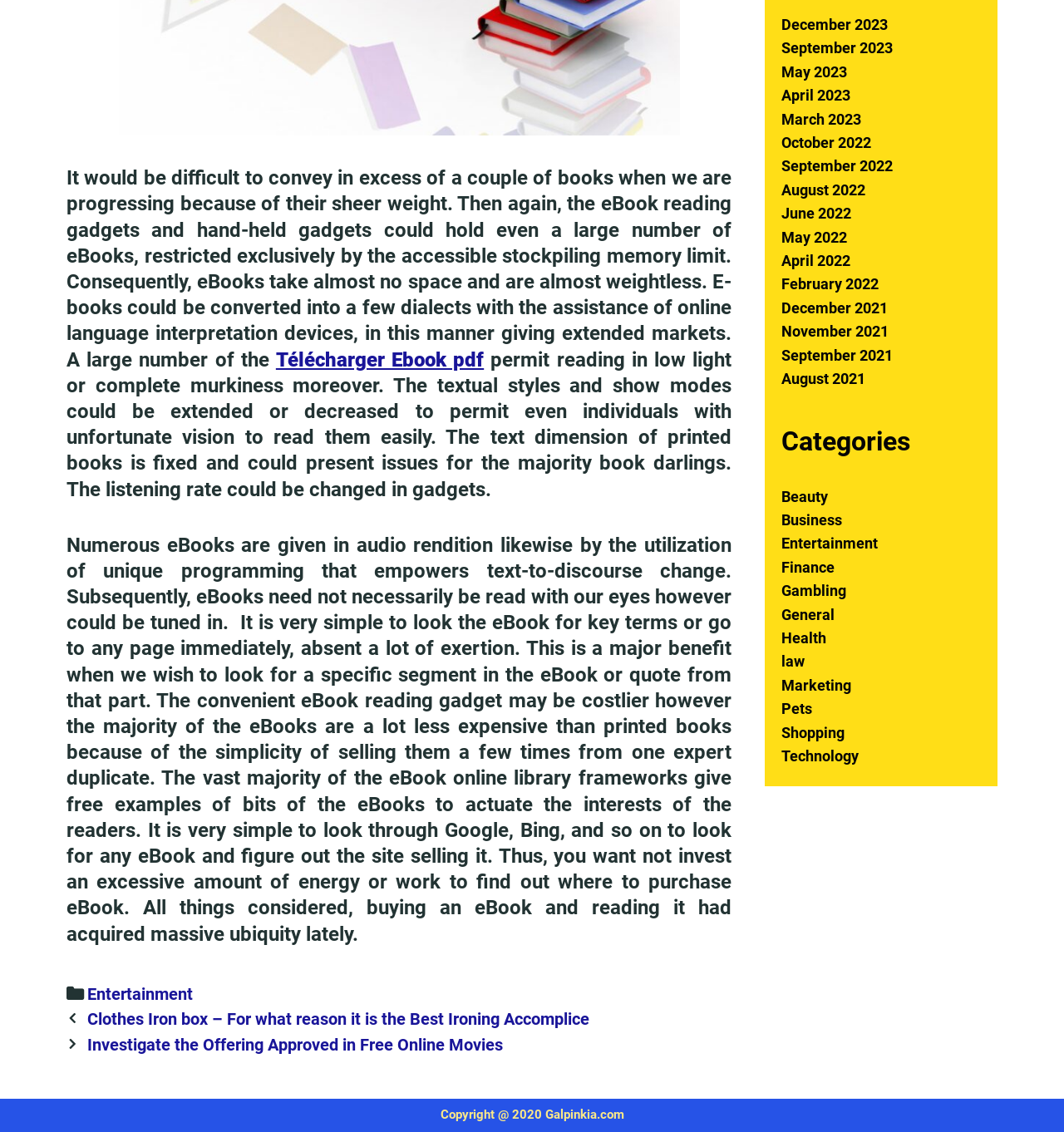Give a concise answer using only one word or phrase for this question:
What is the purpose of online language interpretation devices?

To convert eBooks into different languages